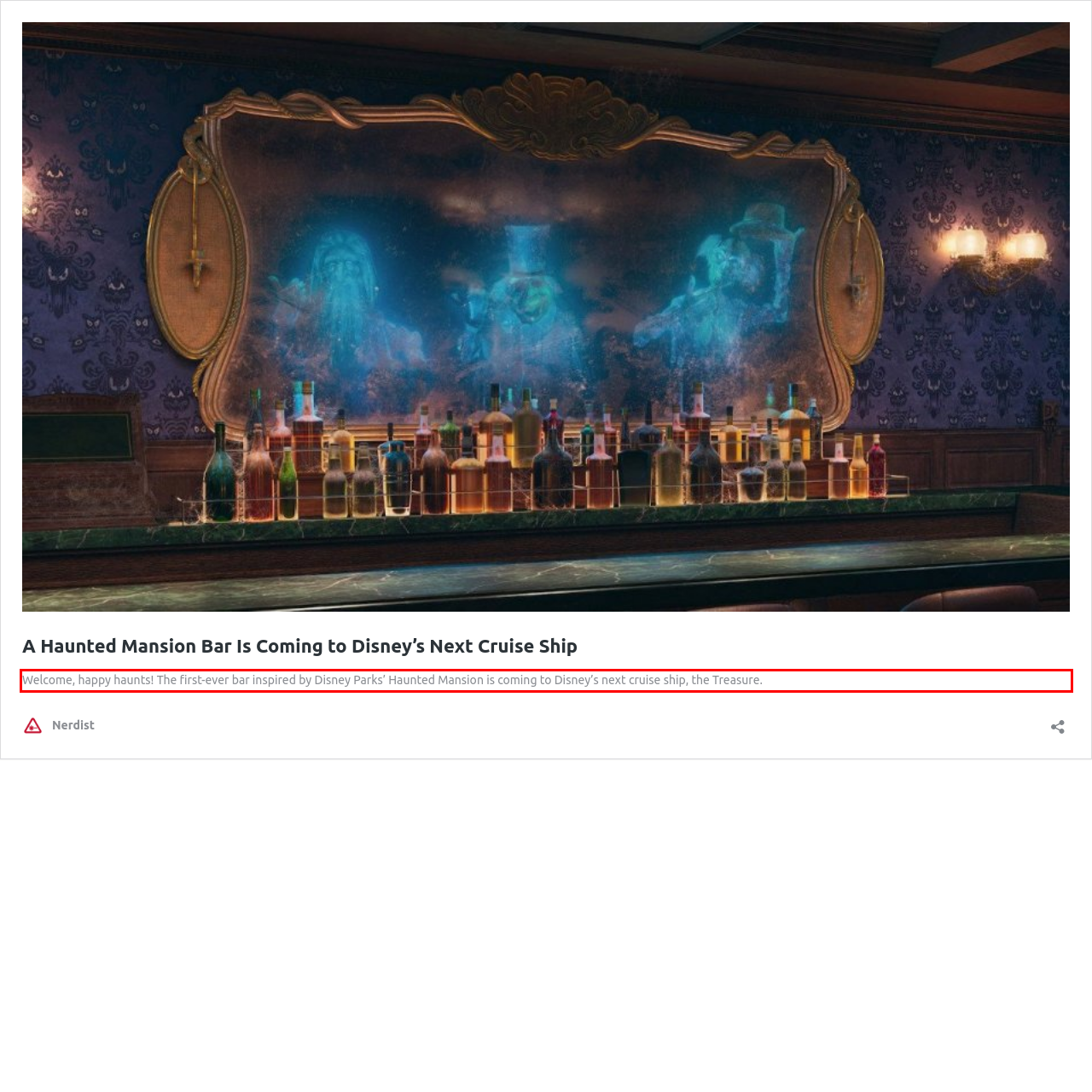Review the screenshot of the webpage and recognize the text inside the red rectangle bounding box. Provide the extracted text content.

Welcome, happy haunts! The first-ever bar inspired by Disney Parks’ Haunted Mansion is coming to Disney’s next cruise ship, the Treasure.